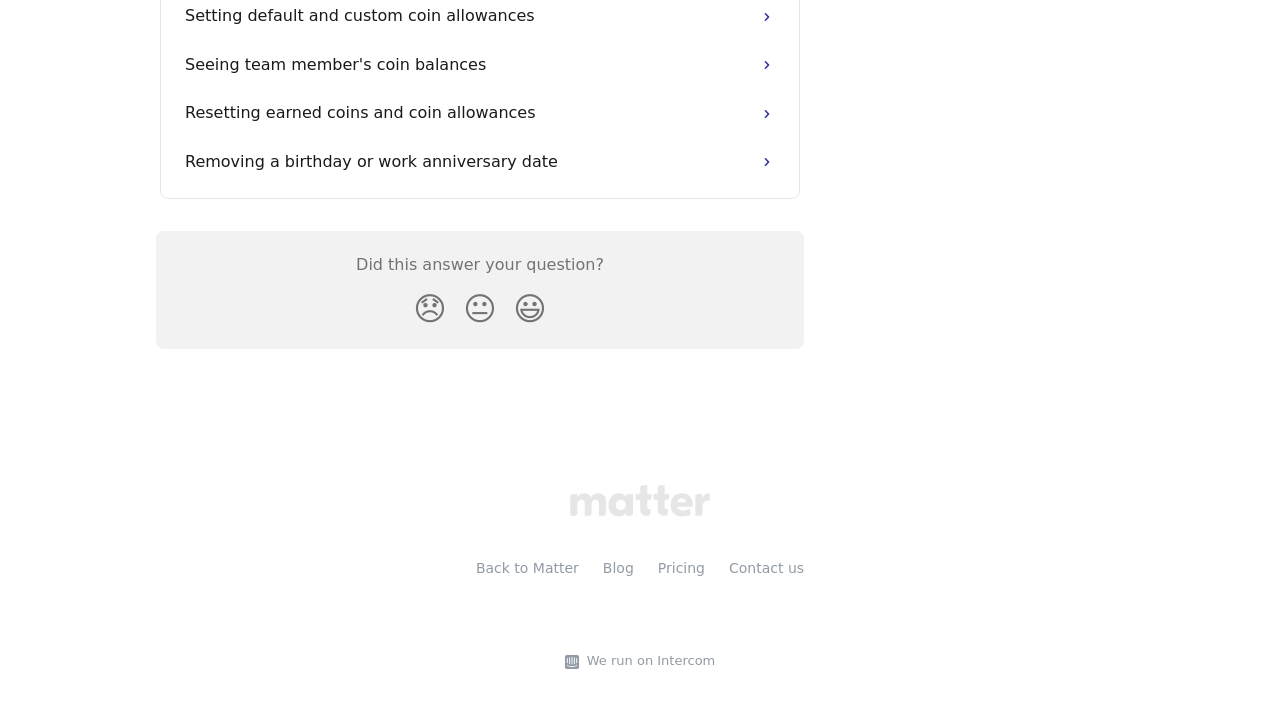What is the name of the help center?
Identify the answer in the screenshot and reply with a single word or phrase.

Matter Help Center